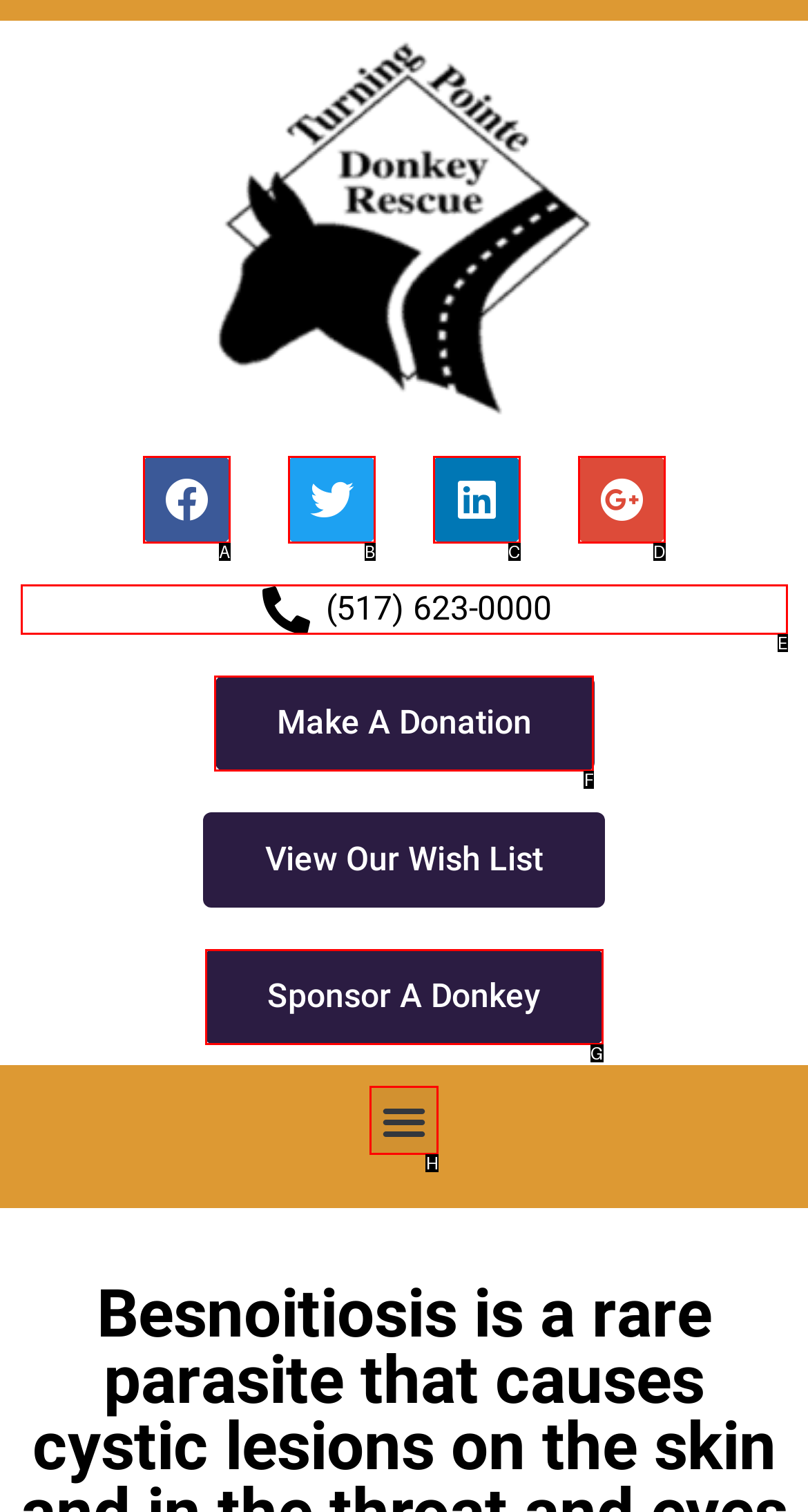Match the HTML element to the given description: (517) 623-0000
Indicate the option by its letter.

E